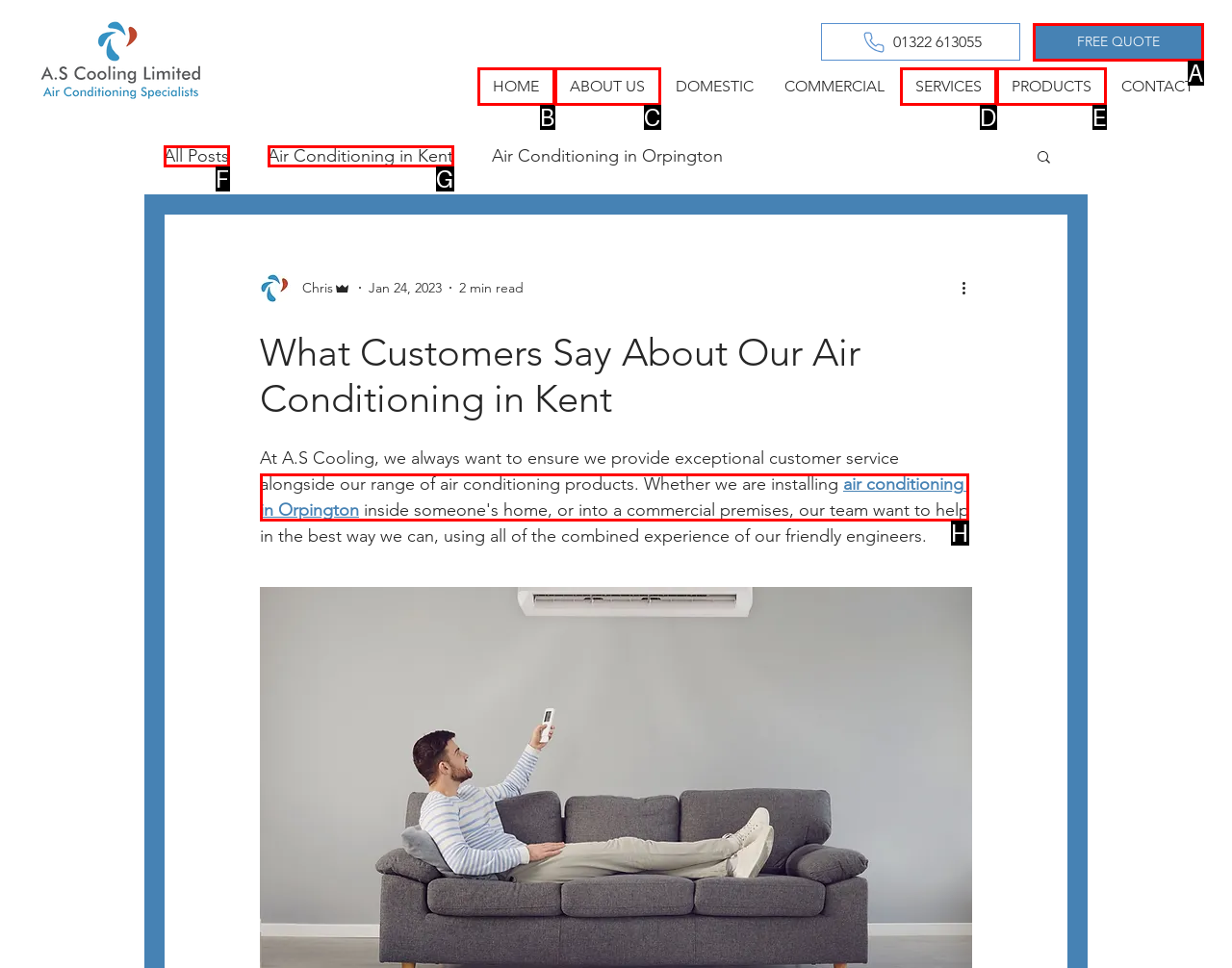From the description: Air Conditioning in Kent, identify the option that best matches and reply with the letter of that option directly.

G